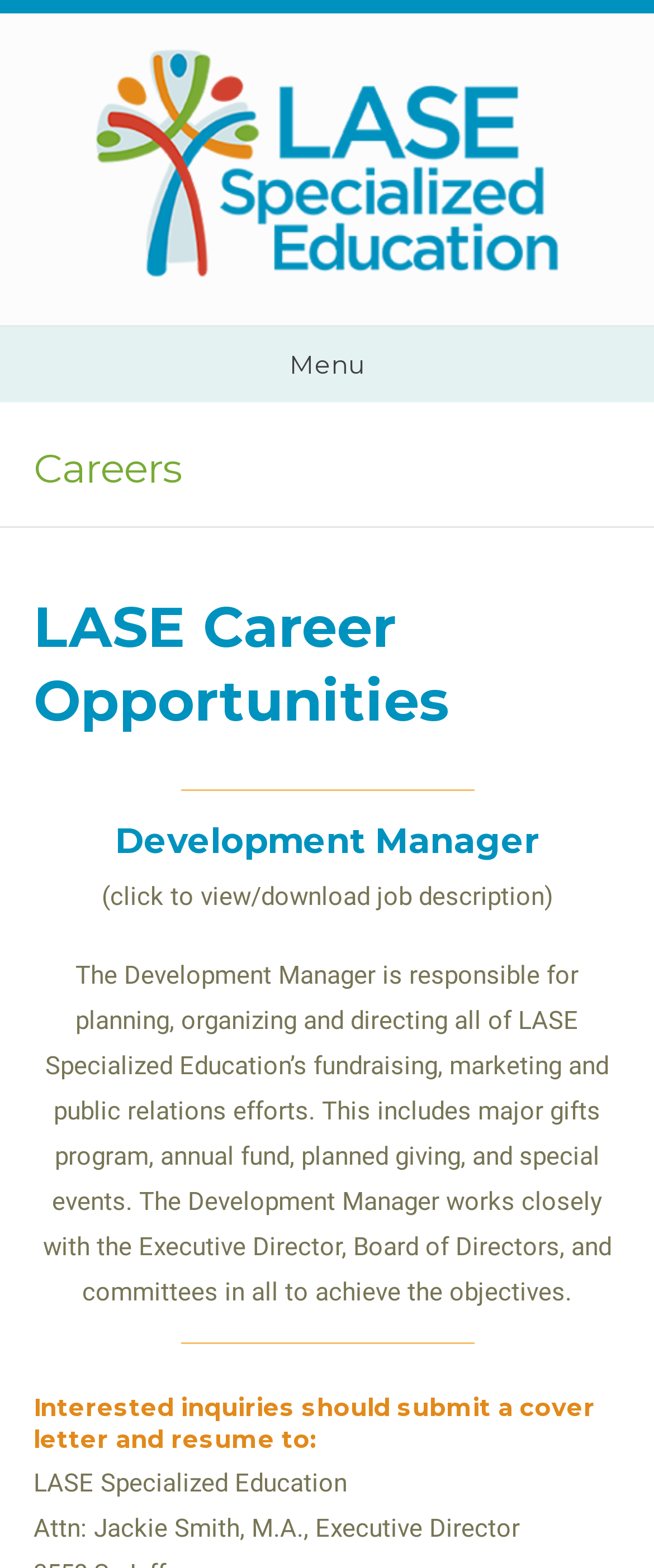Write an extensive caption that covers every aspect of the webpage.

The webpage is about careers at LASE Specialized Education. At the top, there is a logo and a tagline "Inspiring children to reach their God-given potential" which is also a link. Below the logo, there is a menu button on the left side of the page. 

The main content of the page is divided into sections, with headings and subheadings. The first heading is "Careers" which is followed by a subheading "LASE Career Opportunities". Below this, there is a job posting for a "Development Manager" position. The job title is a link, and there is a brief description of the job responsibilities. 

To the right of the job title, there is a note that says "(click to view/download job description)". The job description is a lengthy paragraph that outlines the responsibilities of the Development Manager, including planning, organizing, and directing fundraising, marketing, and public relations efforts. 

At the bottom of the job posting, there is a heading "Interested inquiries should submit a cover letter and resume to:" followed by the contact information "Attn: Jackie Smith, M.A., Executive Director".